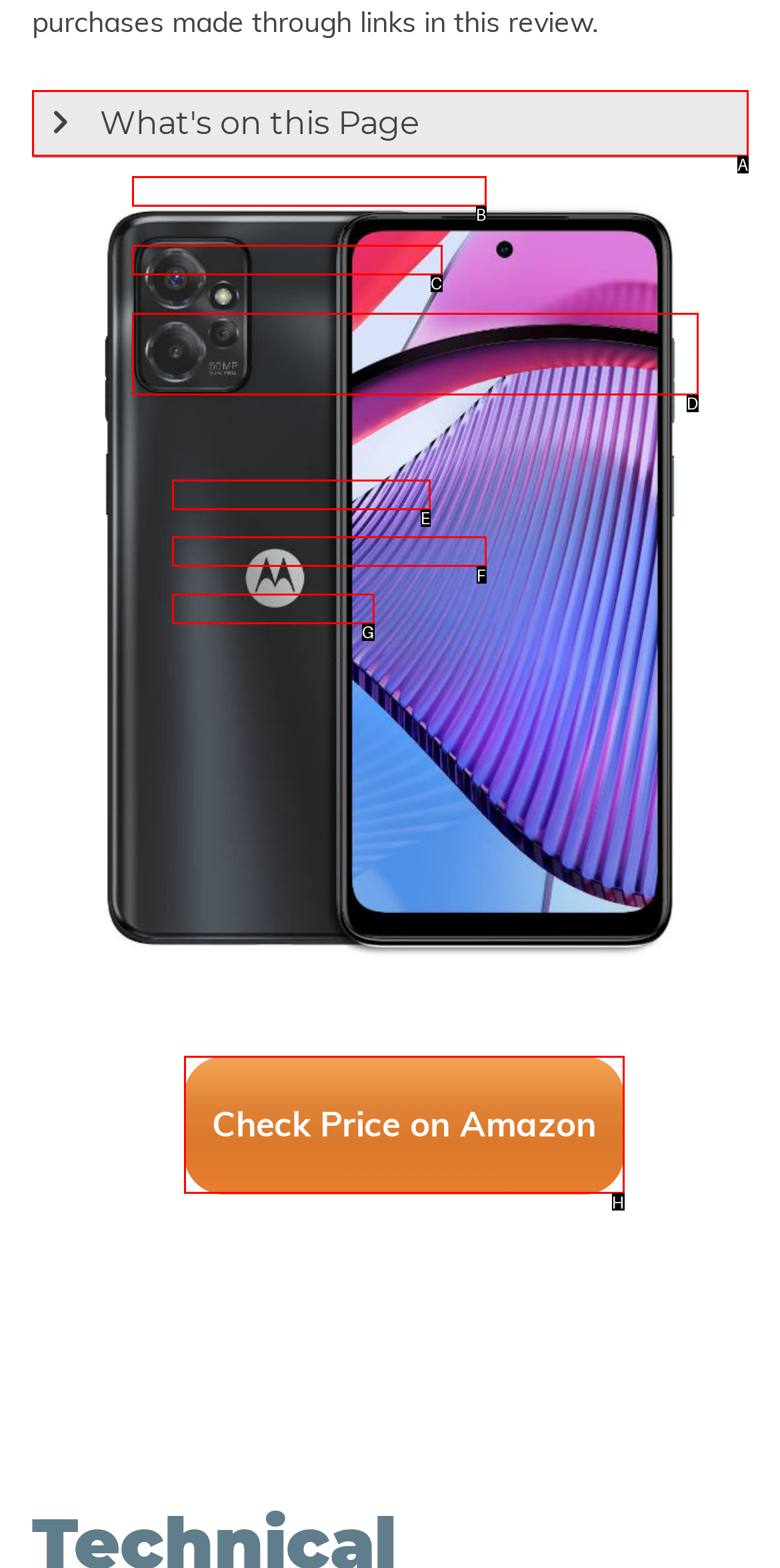Using the description: ⚖️ The Verdict, find the HTML element that matches it. Answer with the letter of the chosen option.

G